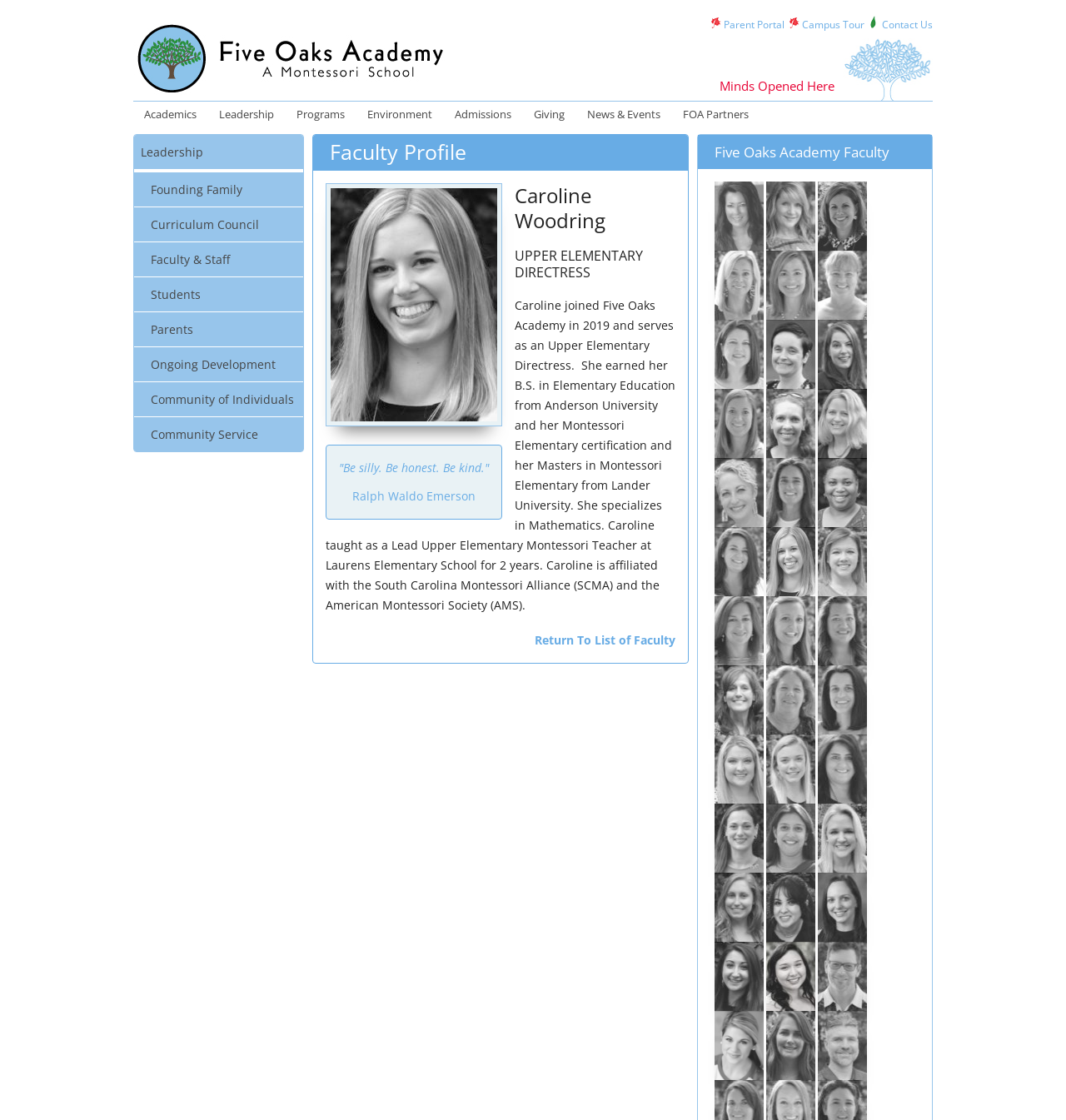Please provide a comprehensive response to the question based on the details in the image: What is the name of the faculty member?

The name of the faculty member is Caroline Woodring, which is mentioned in the static text element with the bounding box coordinates [0.483, 0.162, 0.568, 0.209].